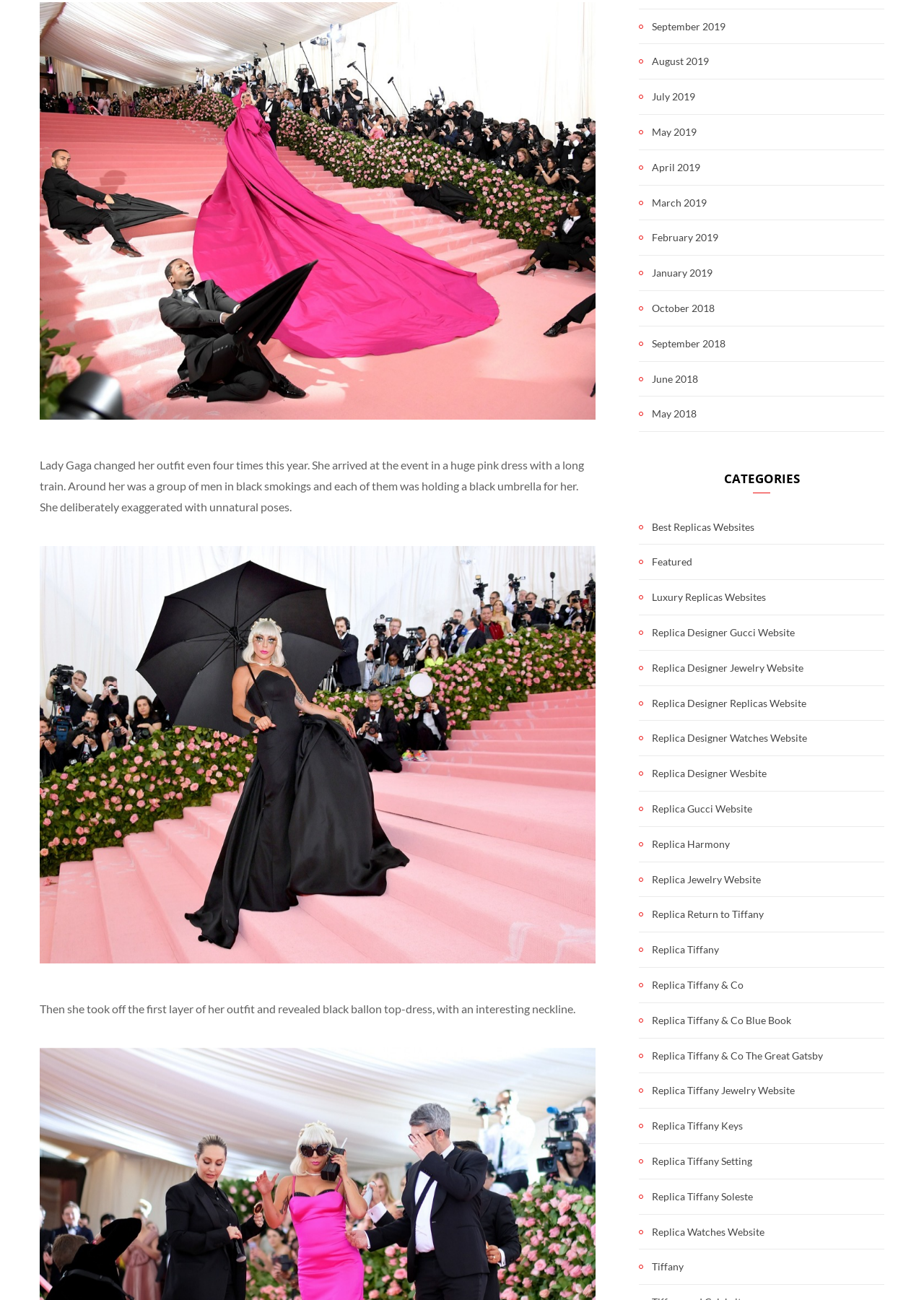What is Lady Gaga wearing?
Kindly give a detailed and elaborate answer to the question.

Based on the StaticText element with OCR text 'Lady Gaga changed her outfit even four times this year. She arrived at the event in a huge pink dress with a long train.', we can infer that Lady Gaga is wearing a pink dress.